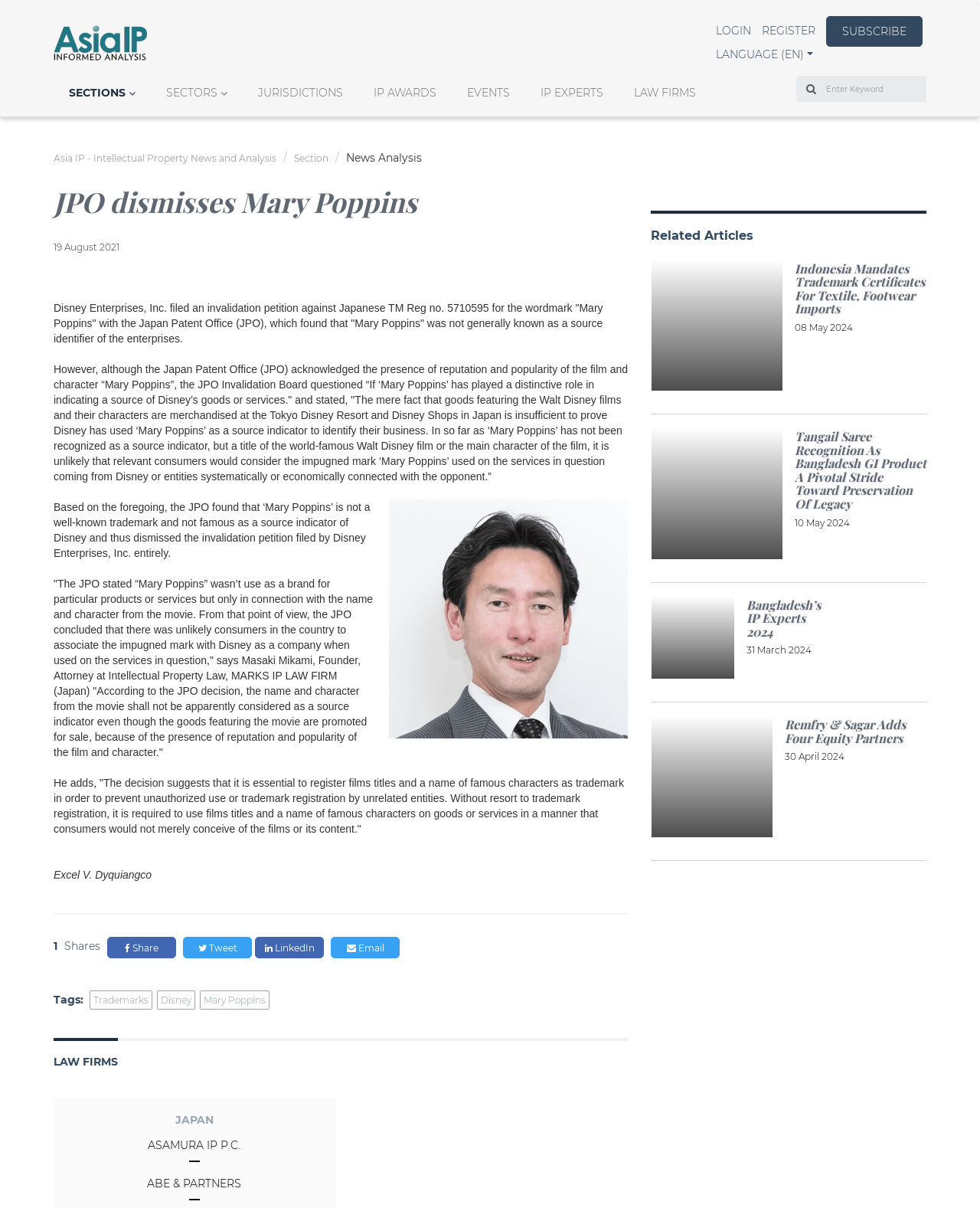Refer to the screenshot and give an in-depth answer to this question: How many social media sharing options are available?

There are four social media sharing options available, namely, Share, Tweet, LinkedIn, and Email, which can be found at the bottom of the webpage.